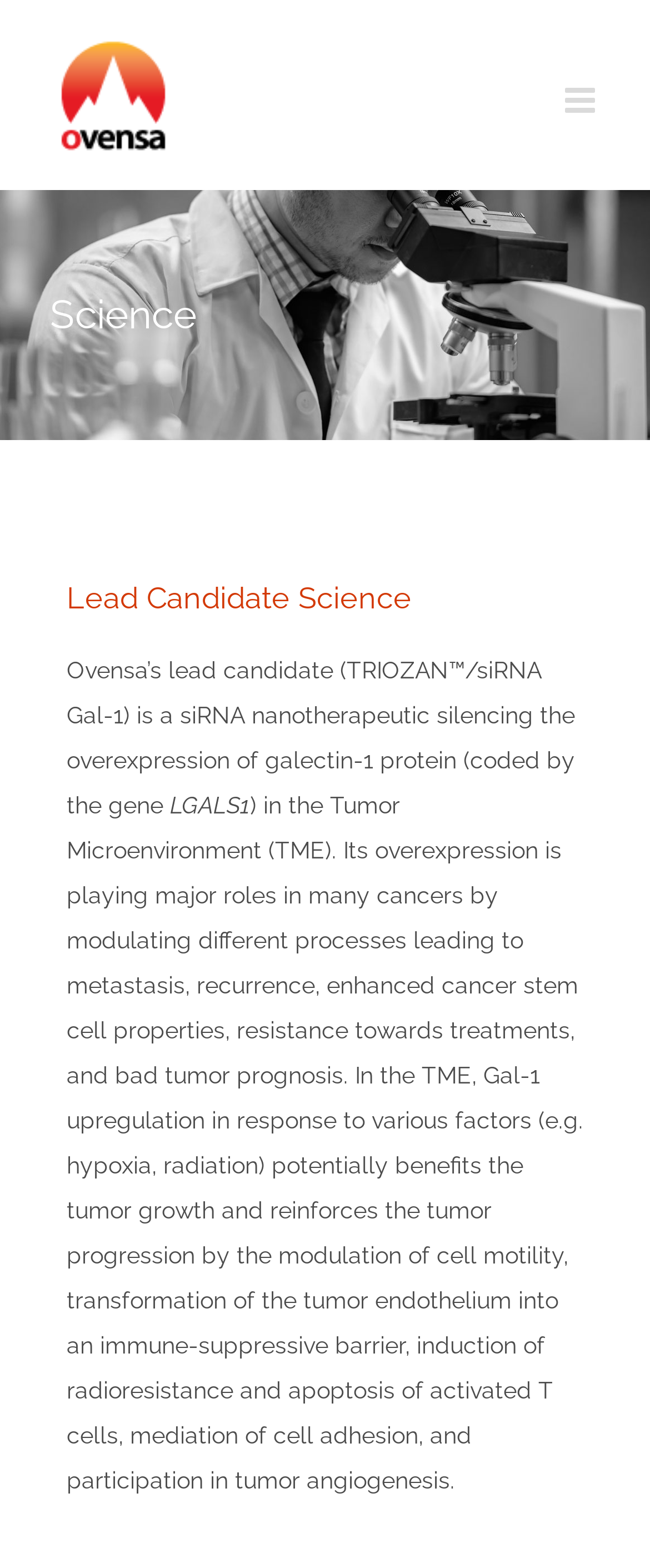What is the gene that codes for galectin-1 protein?
Give a one-word or short-phrase answer derived from the screenshot.

LGALS1